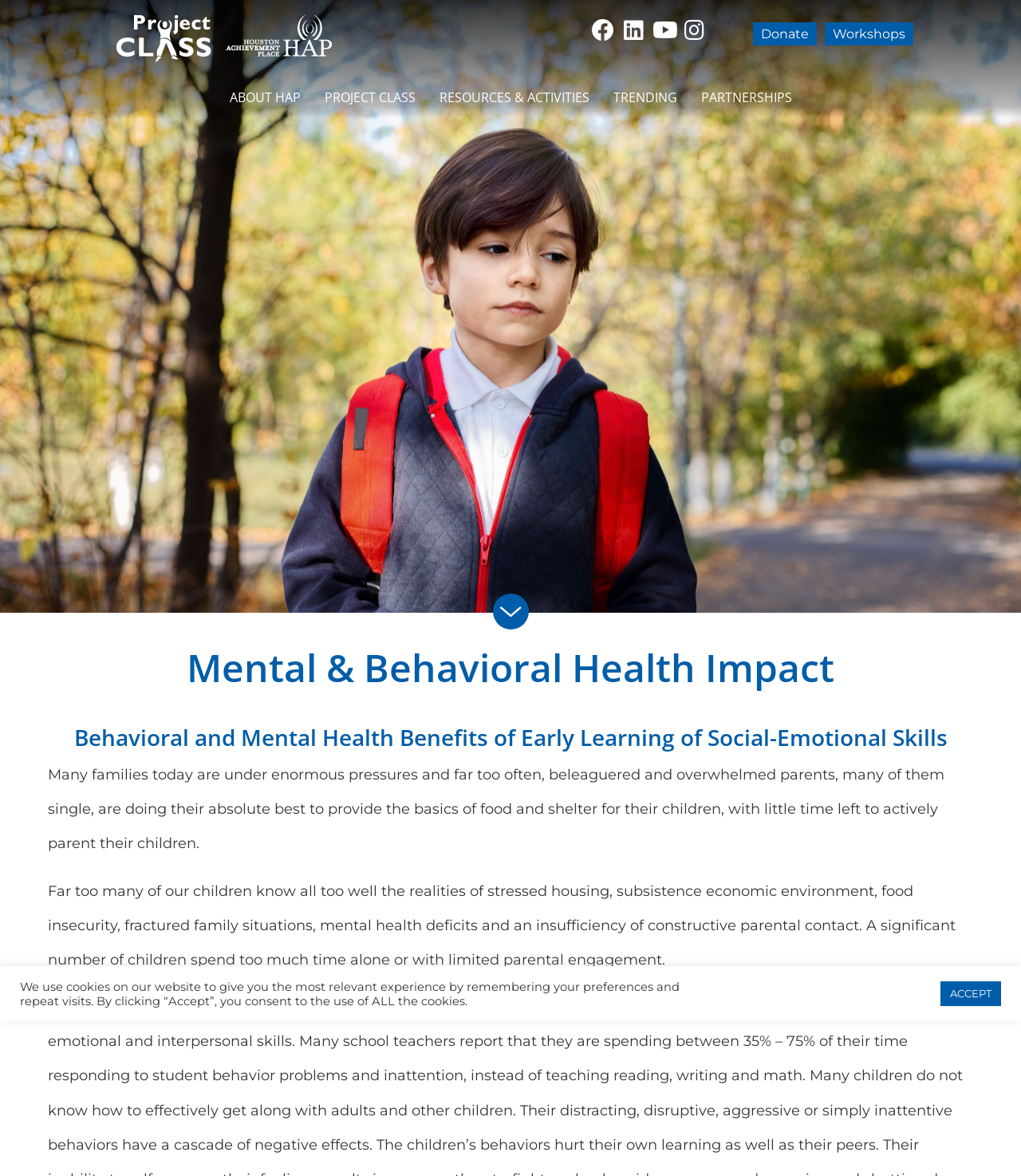Please reply to the following question with a single word or a short phrase:
What is the main topic of the webpage?

Mental and Behavioral Health